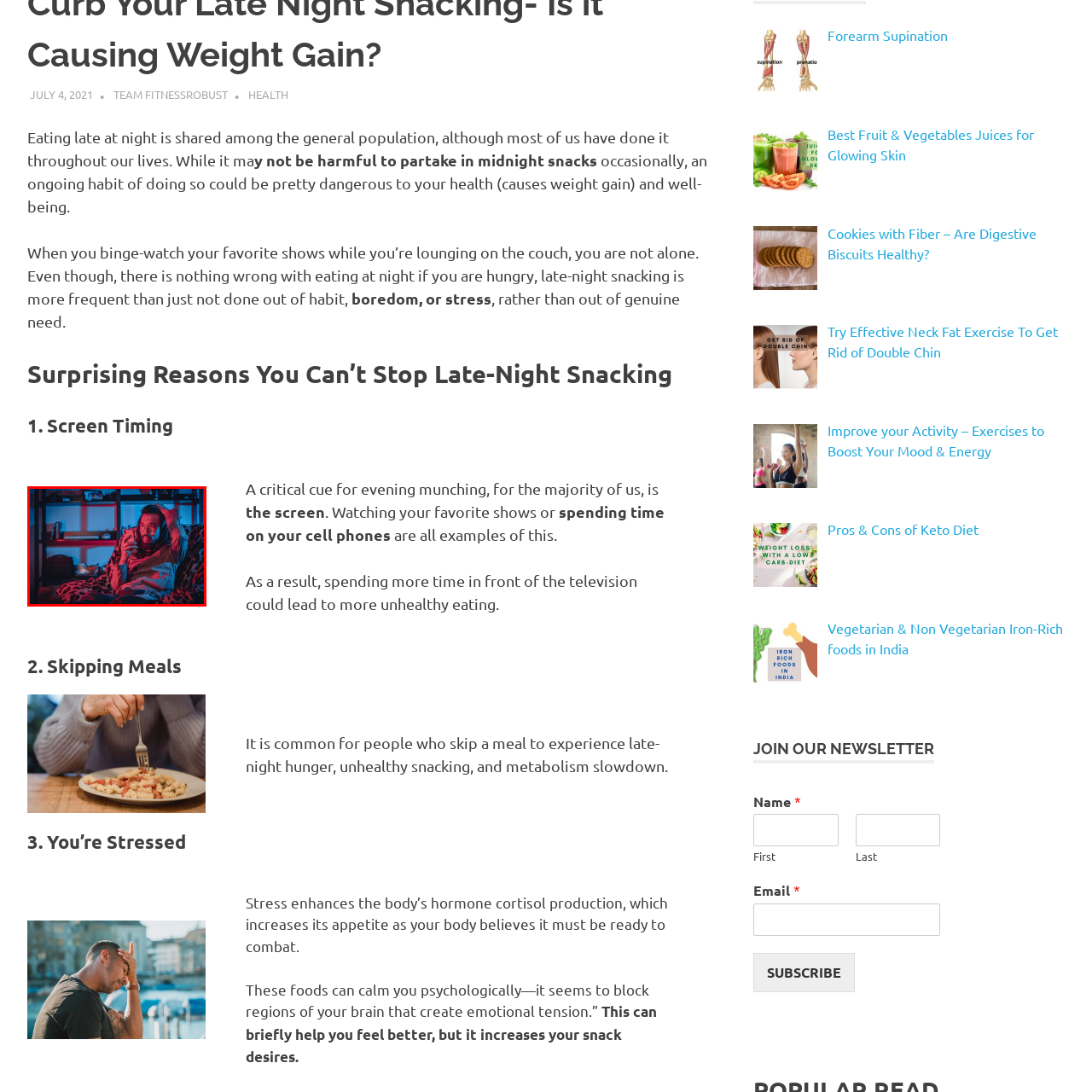Refer to the image contained within the red box, What is behind the man?
 Provide your response as a single word or phrase.

A stylish shelf